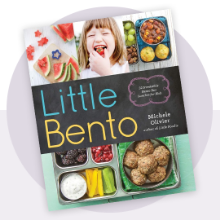What is the theme of the cookbook?
Respond with a short answer, either a single word or a phrase, based on the image.

Healthy eating for kids